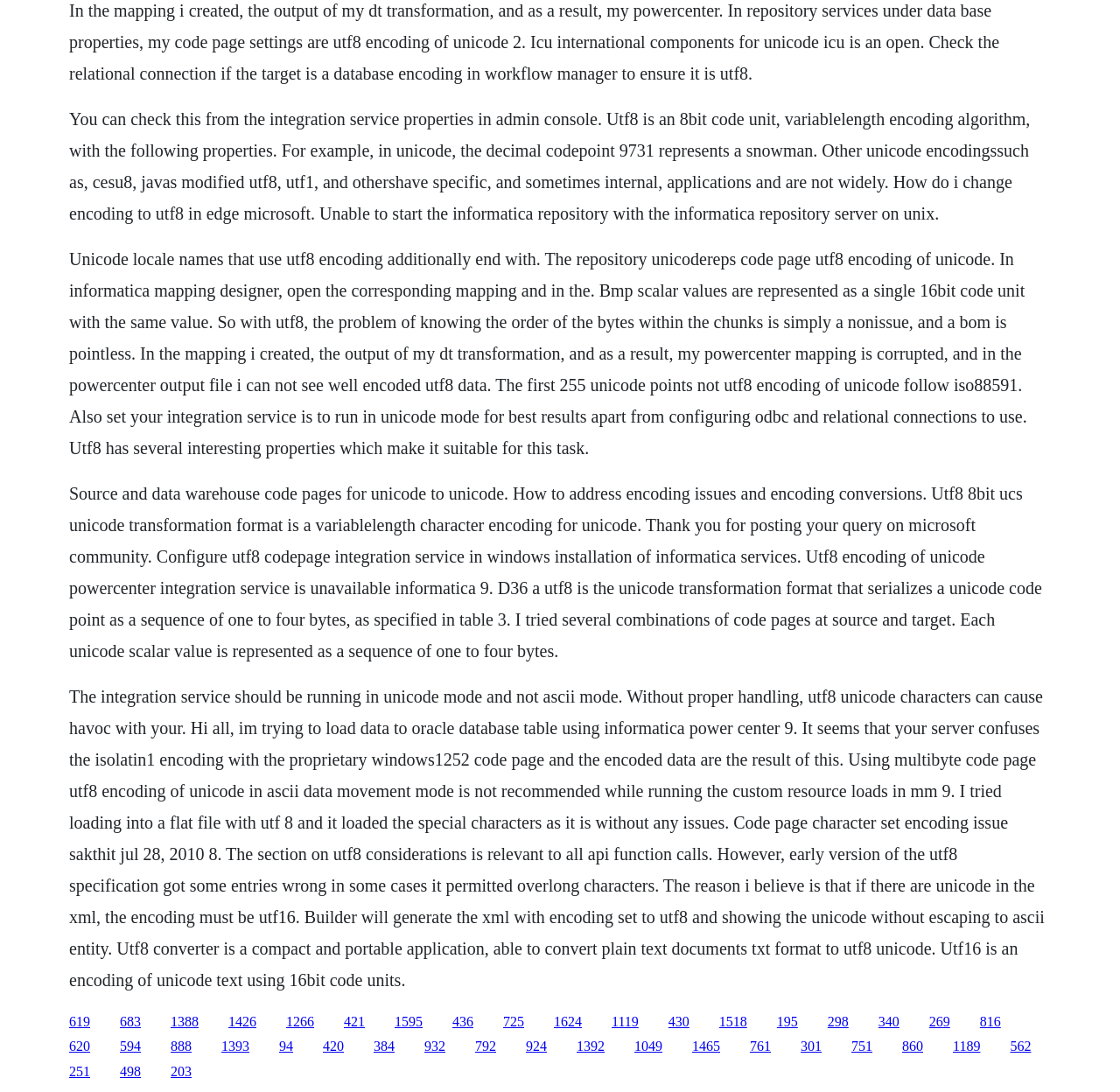What is the topic of the discussion?
Using the visual information, respond with a single word or phrase.

UTF-8 encoding